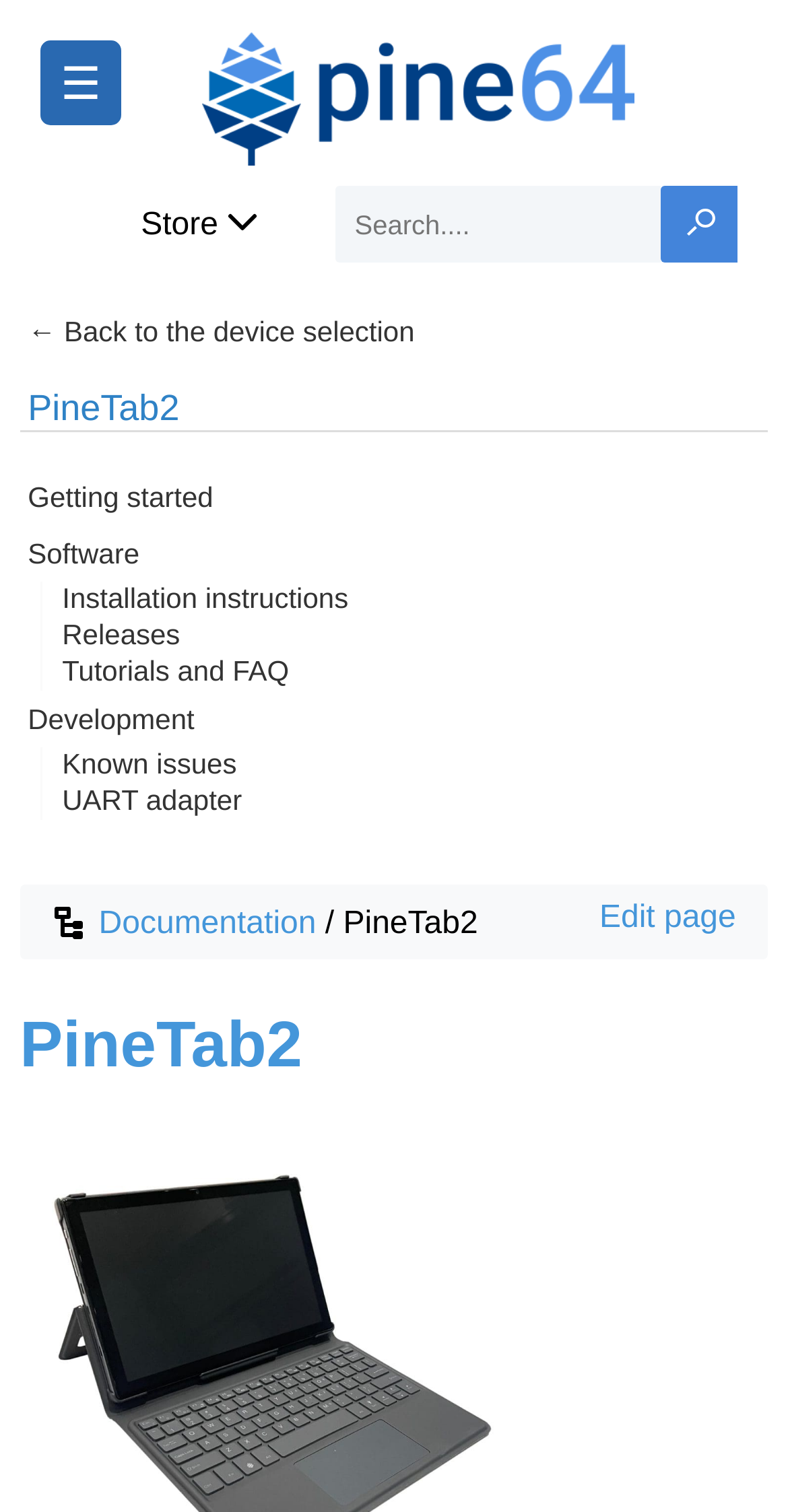Describe the webpage meticulously, covering all significant aspects.

The webpage is about the PineTab2, a product from PINE64. At the top left corner, there is a menu icon ☰. Next to it, on the top center, is a link to the main page, accompanied by the PINE64 logo. A search box and a search button are located on the top right side.

Below the search box, there are several links and icons. The "Store" link is on the top left, followed by an icon. A "Back to the device selection" link is on the left side, and a "PineTab2" link is below it. A horizontal separator divides the top section from the rest of the page.

The main content of the page is organized into several sections. On the left side, there are links to various topics, including "Getting started", "Software", "Installation instructions", "Releases", "Tutorials and FAQ", "Development", "Known issues", "UART adapter", "Further information", "Certifications", "Datasheets", "Disassembly guide", "Schematics", and "Specifications". Some of these links have icons next to them.

On the right side, there is a section with a heading "PineTab2" and a subheading "/ PineTab2". Below this section, there is an "Edit page" link on the right side.